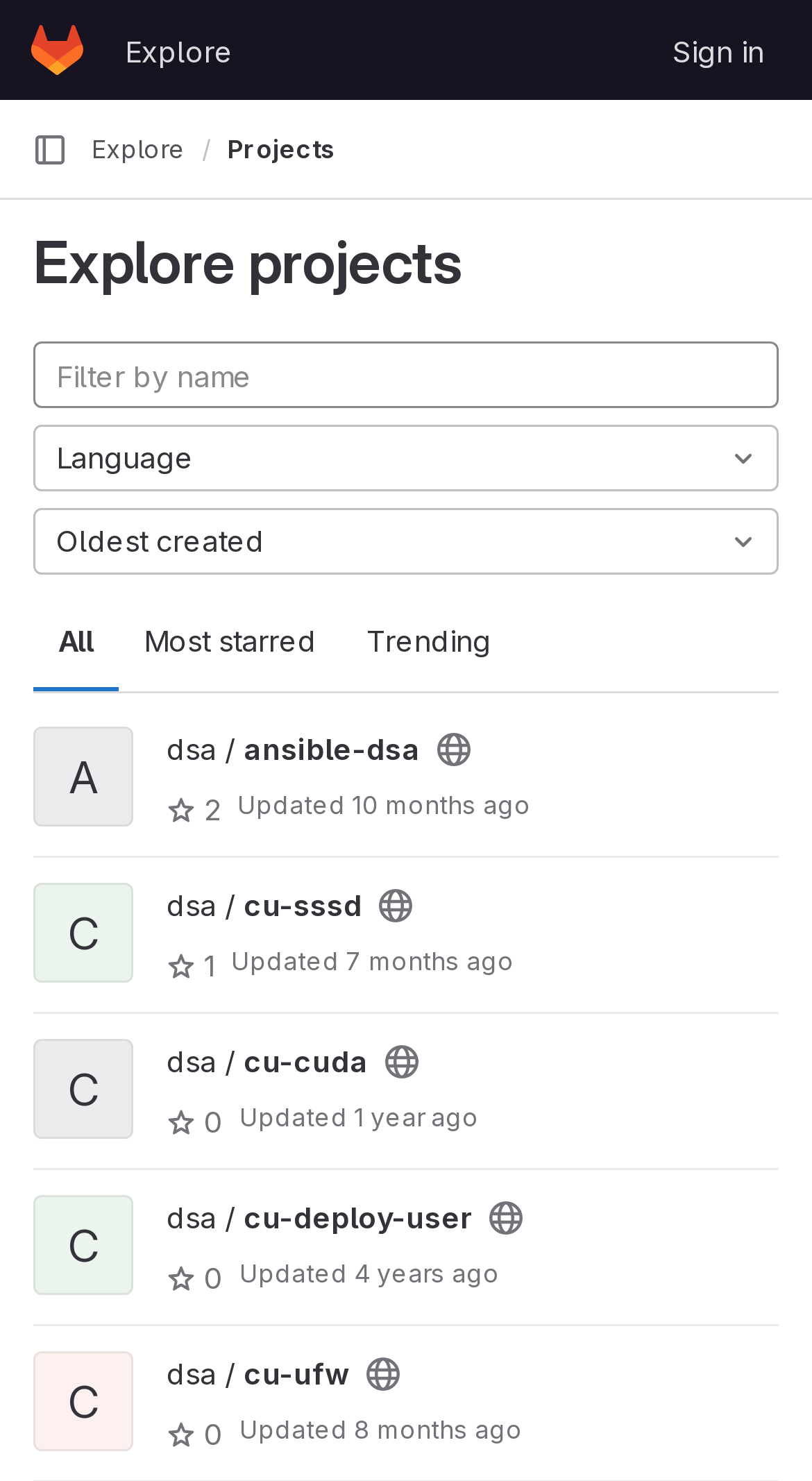What is the purpose of the 'Filter by name' searchbox?
Please give a detailed and thorough answer to the question, covering all relevant points.

The 'Filter by name' searchbox is located below the 'Explore projects' heading and above the list of projects. Its purpose is to allow users to search for specific projects by their names, making it easier to find a particular project among the many listed.